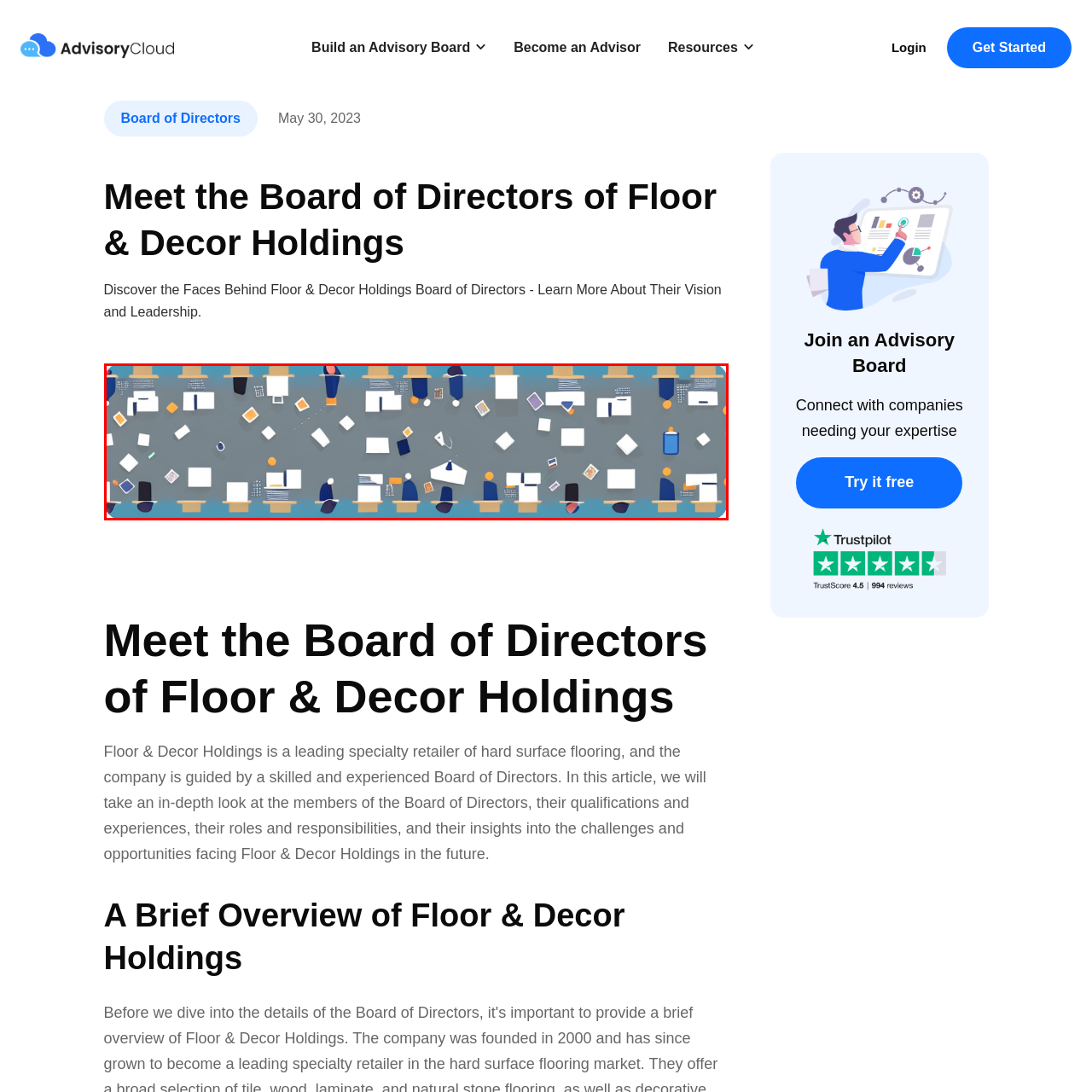Explain comprehensively what is shown in the image marked by the red outline.

The image depicts a vibrant and abstract representation of a collaborative workspace, showcasing a top-down view of several desks and individuals actively engaged in various tasks. The illustration features a colorful arrangement of paperwork, laptops, and stationery scattered across the surfaces, emphasizing a dynamic and busy environment. The figures, characterized by simple, stylized shapes, represent team members in different poses, suggesting interaction and dialogue among them. This composition creatively captures the essence of teamwork and productivity, fitting for an article about the Board of Directors of Floor & Decor Holdings, highlighting their leadership and collaborative spirit in guiding the company.